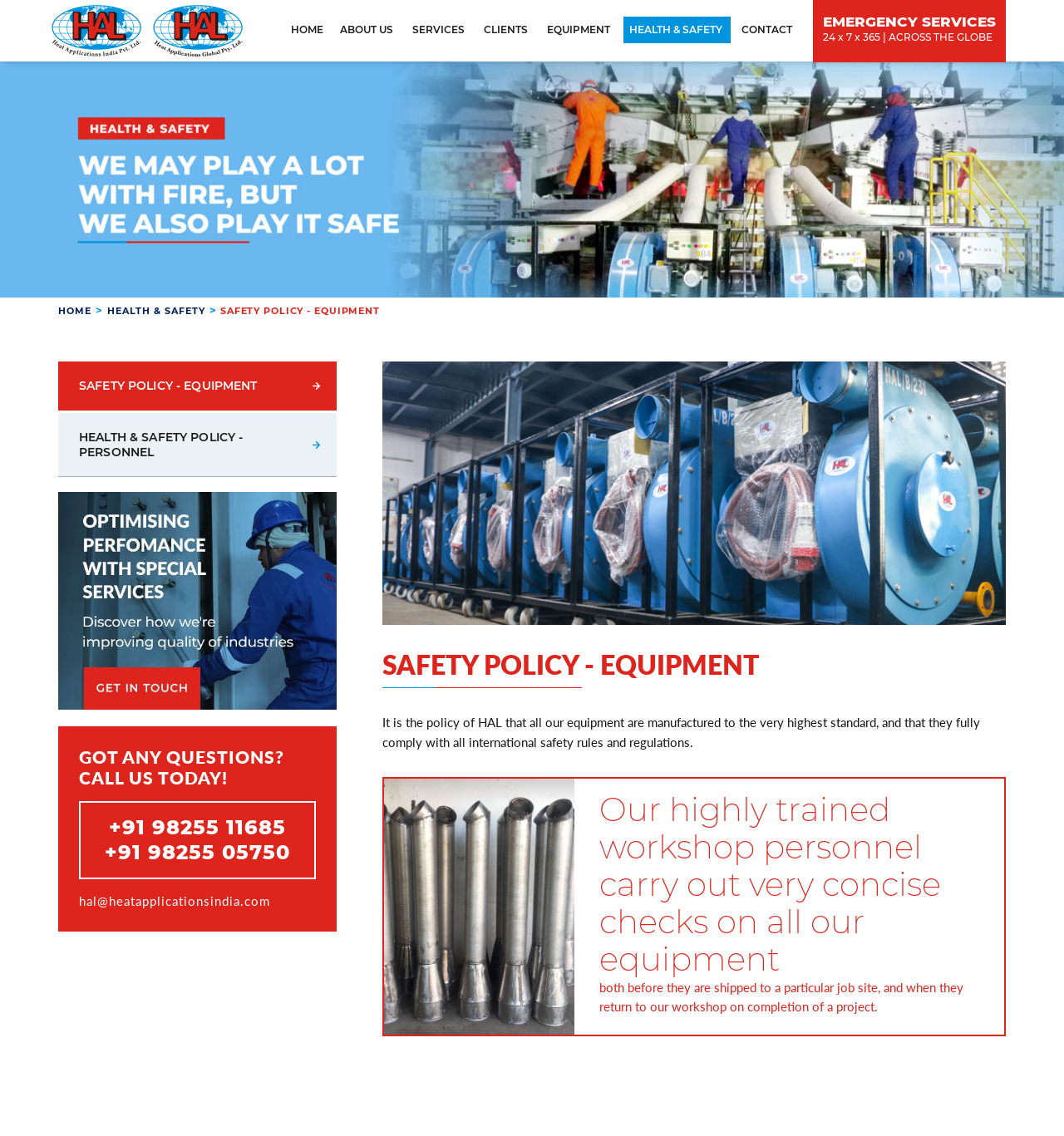Please identify the coordinates of the bounding box for the clickable region that will accomplish this instruction: "Click the image to view SAFETY POLICY - EQUIPMENT".

[0.055, 0.522, 0.316, 0.534]